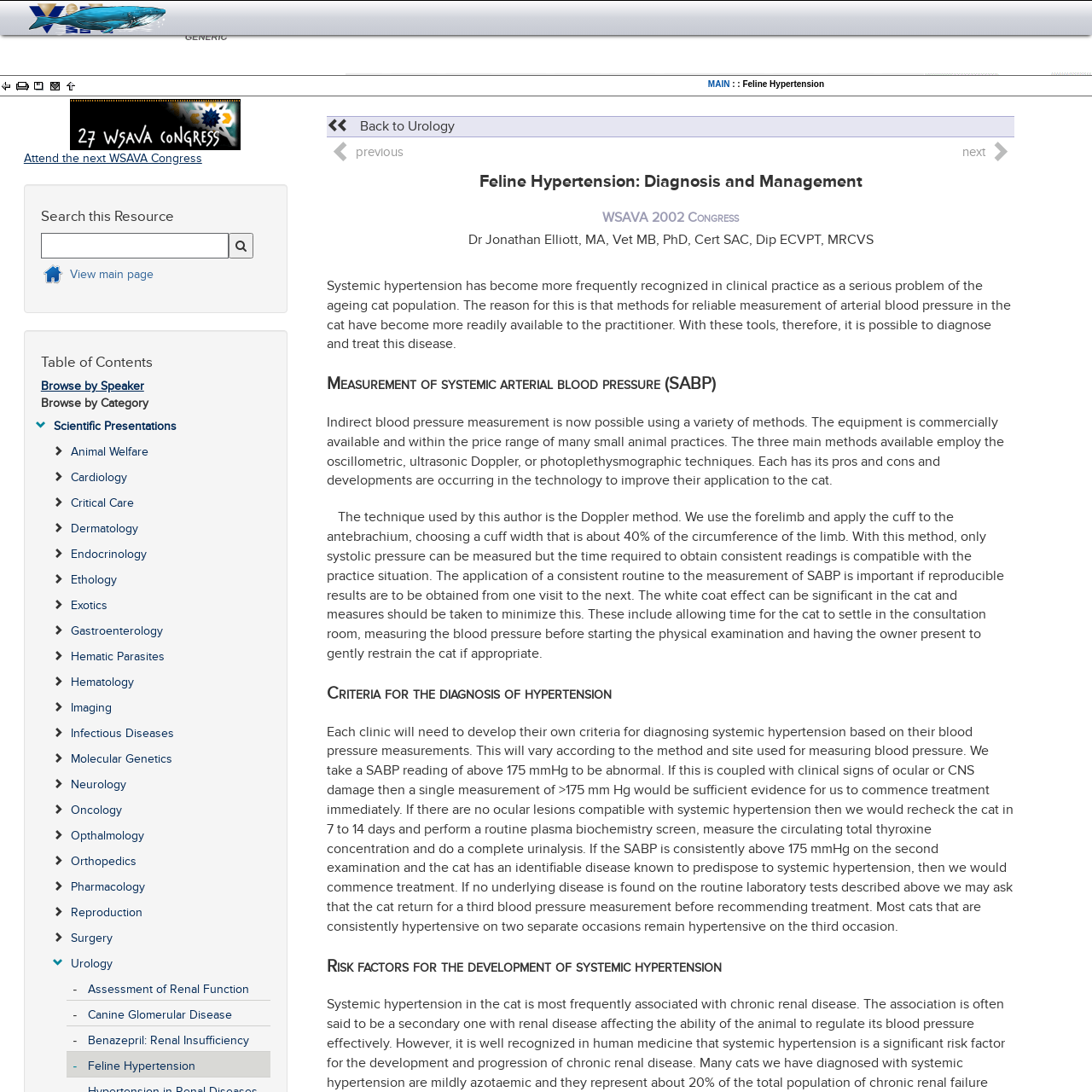Give a concise answer of one word or phrase to the question: 
What is the criteria for diagnosing hypertension?

SABP above 175 mmHg